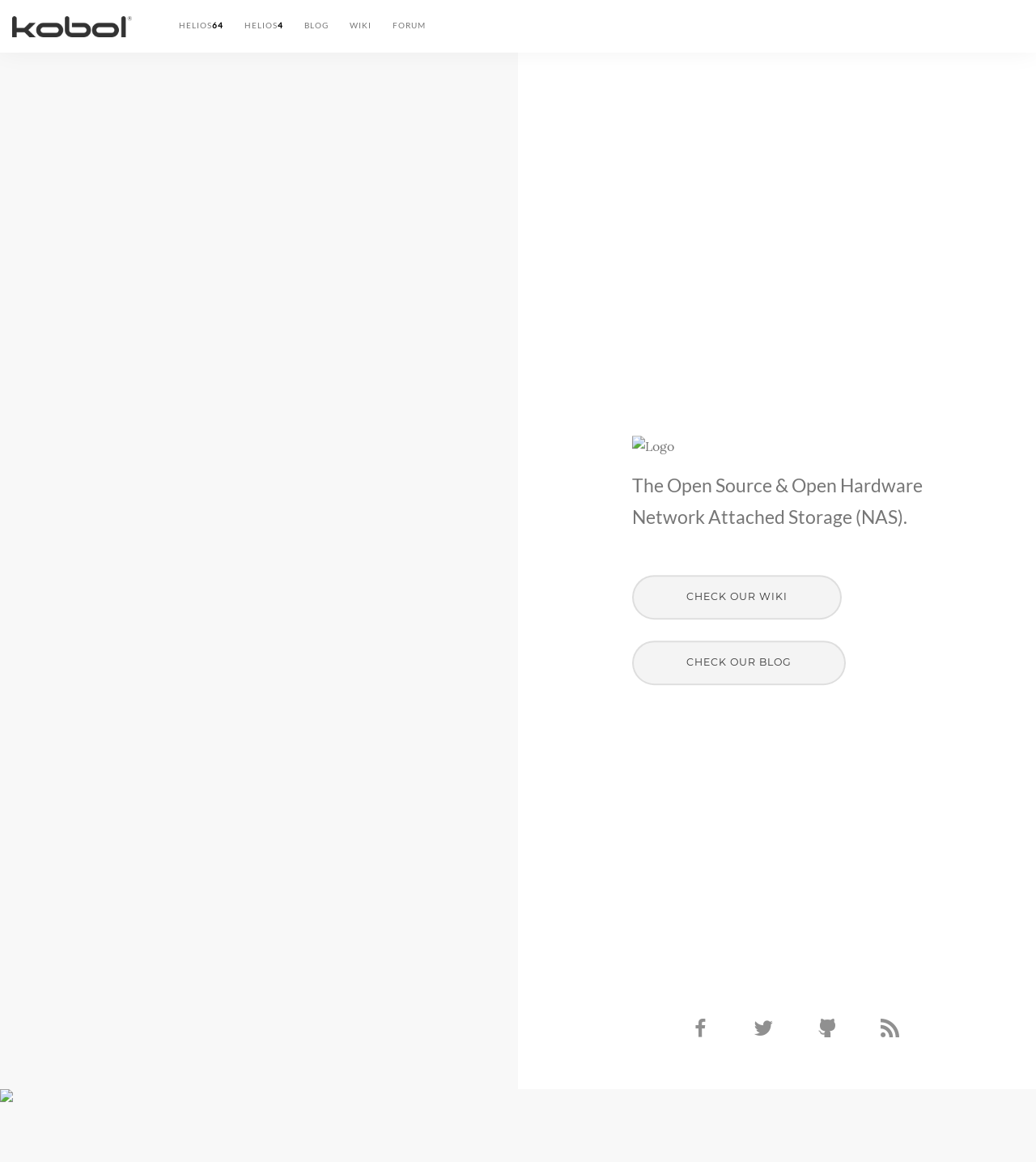Using the webpage screenshot, locate the HTML element that fits the following description and provide its bounding box: "FORUM".

[0.368, 0.0, 0.411, 0.043]